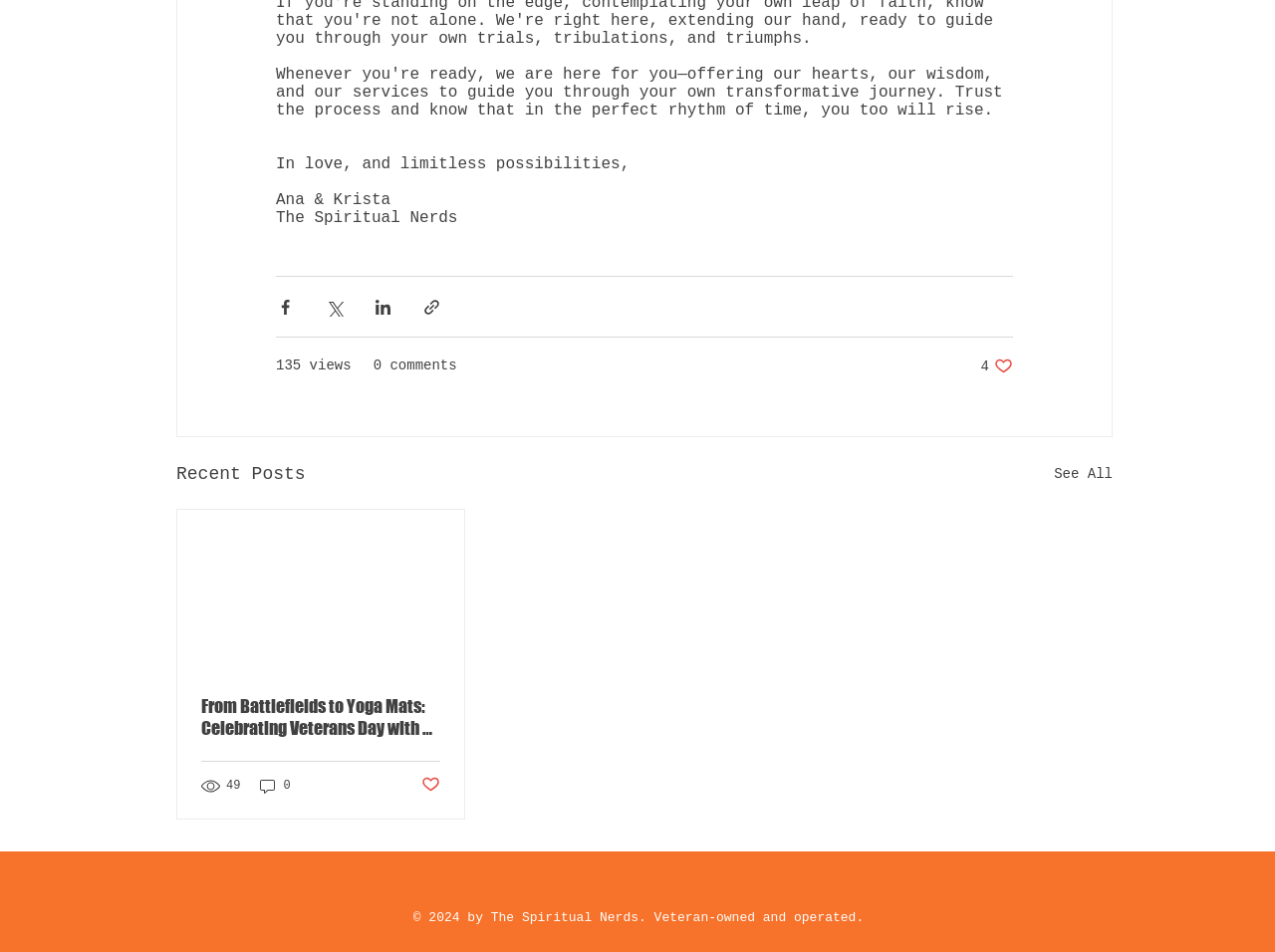Who are the authors of the webpage?
Provide a detailed answer to the question using information from the image.

I looked at the top section of the webpage and found the authors' names, which are Ana & Krista, also known as The Spiritual Nerds.